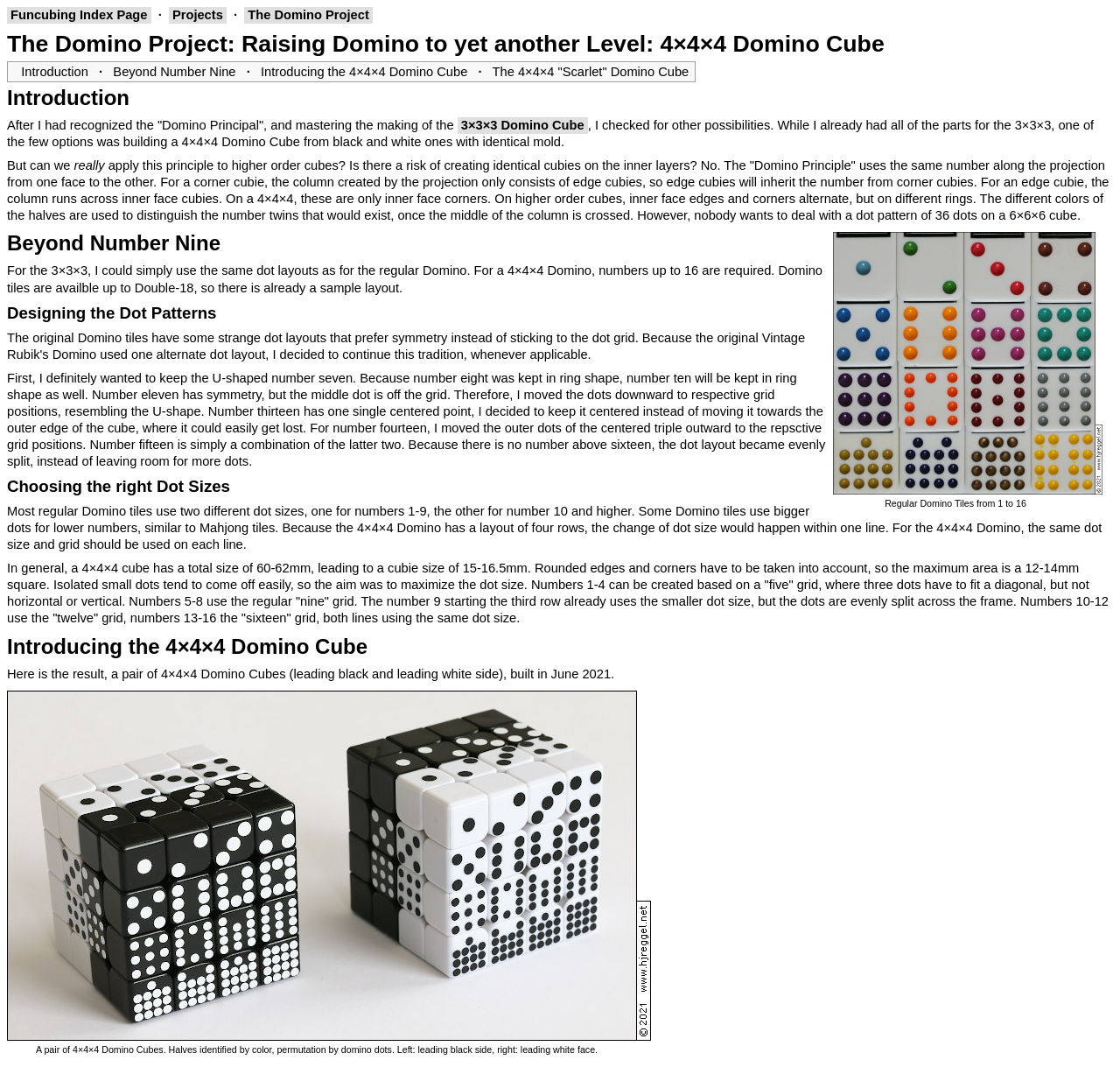Identify the bounding box coordinates of the clickable section necessary to follow the following instruction: "Explore the 'Beyond Number Nine' section". The coordinates should be presented as four float numbers from 0 to 1, i.e., [left, top, right, bottom].

[0.006, 0.217, 0.994, 0.24]